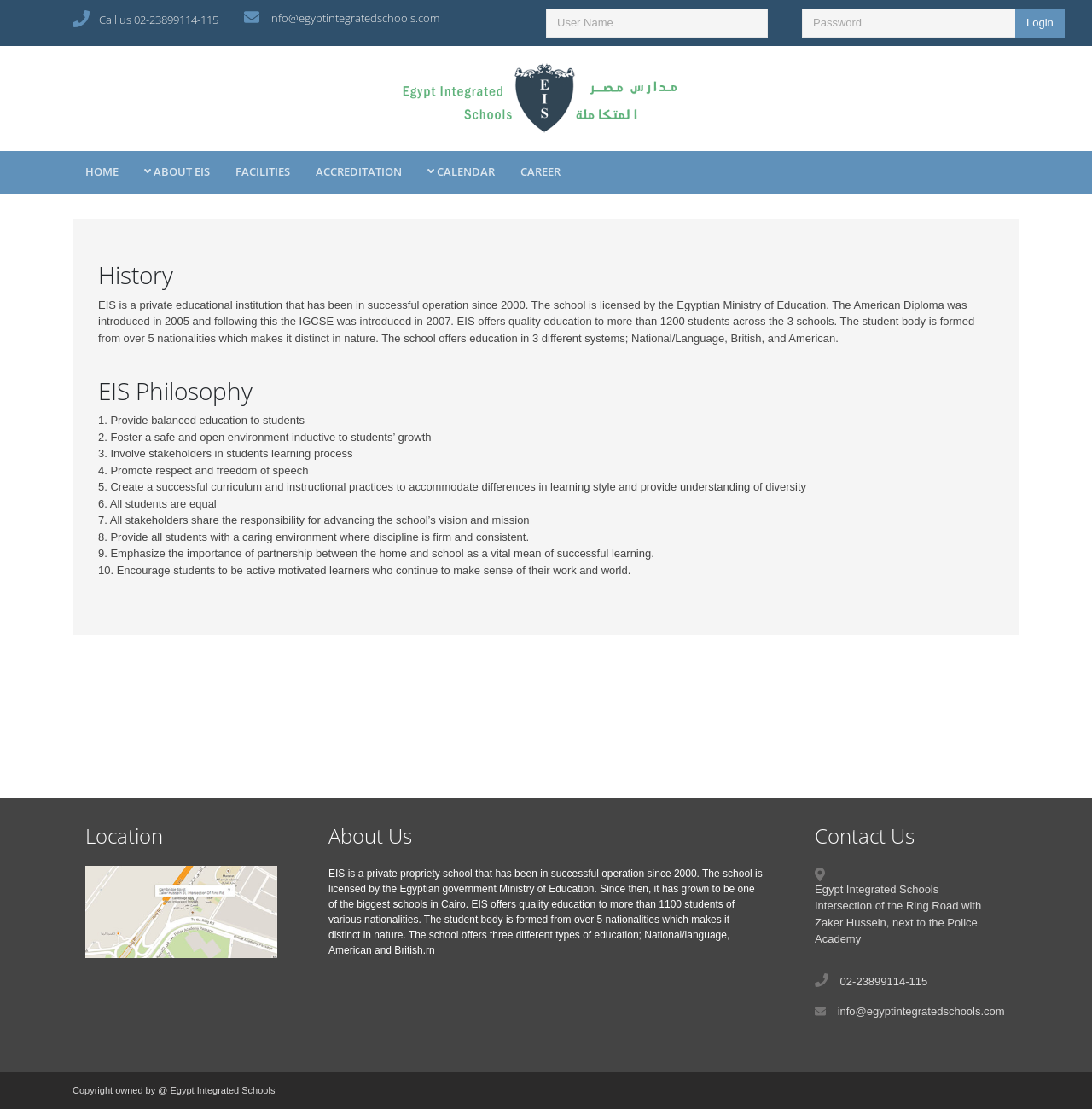Locate the bounding box coordinates for the element described below: "SUMMER CAMPS". The coordinates must be four float values between 0 and 1, formatted as [left, top, right, bottom].

None